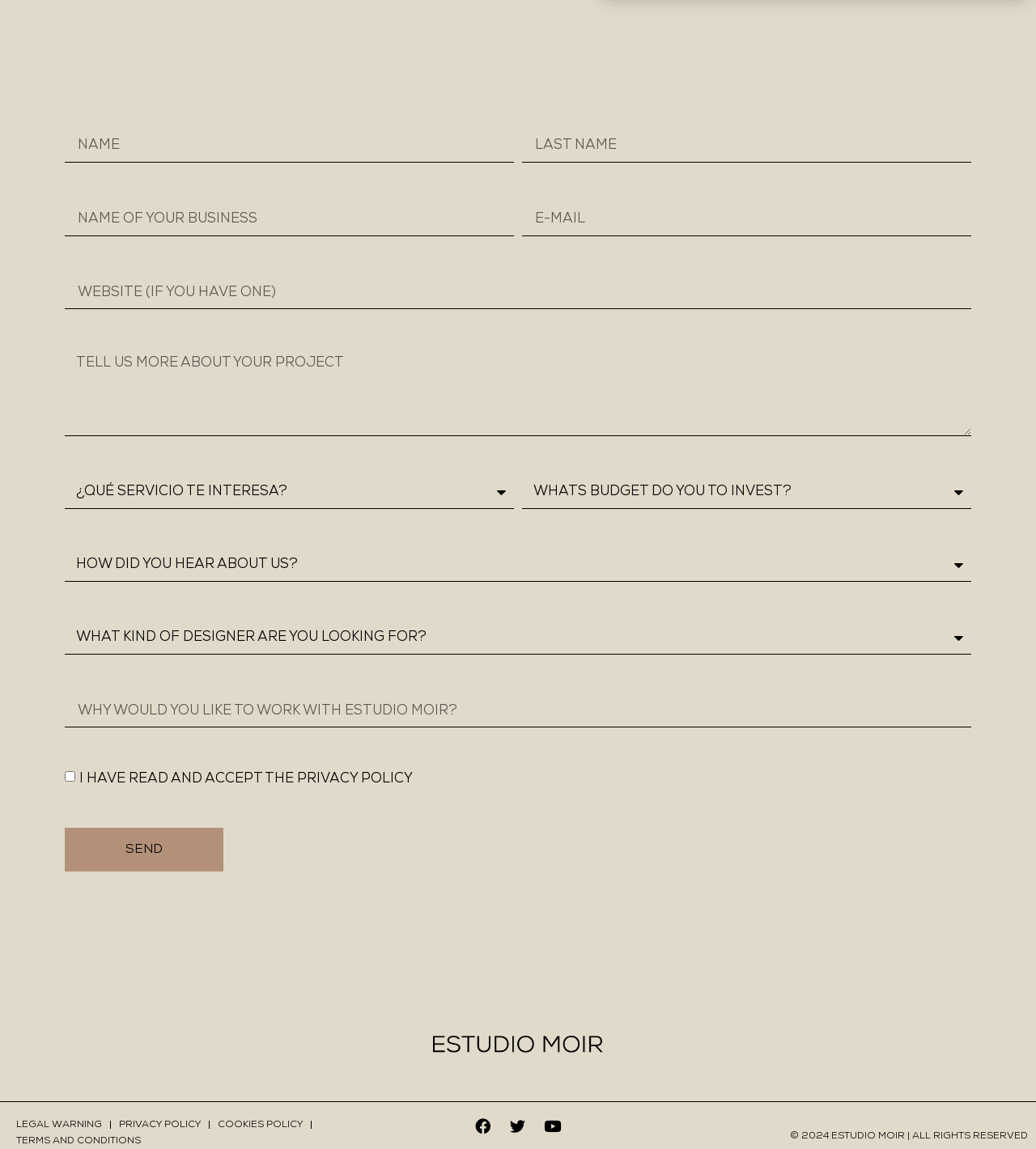Identify the bounding box coordinates for the UI element that matches this description: "Send".

[0.062, 0.721, 0.216, 0.759]